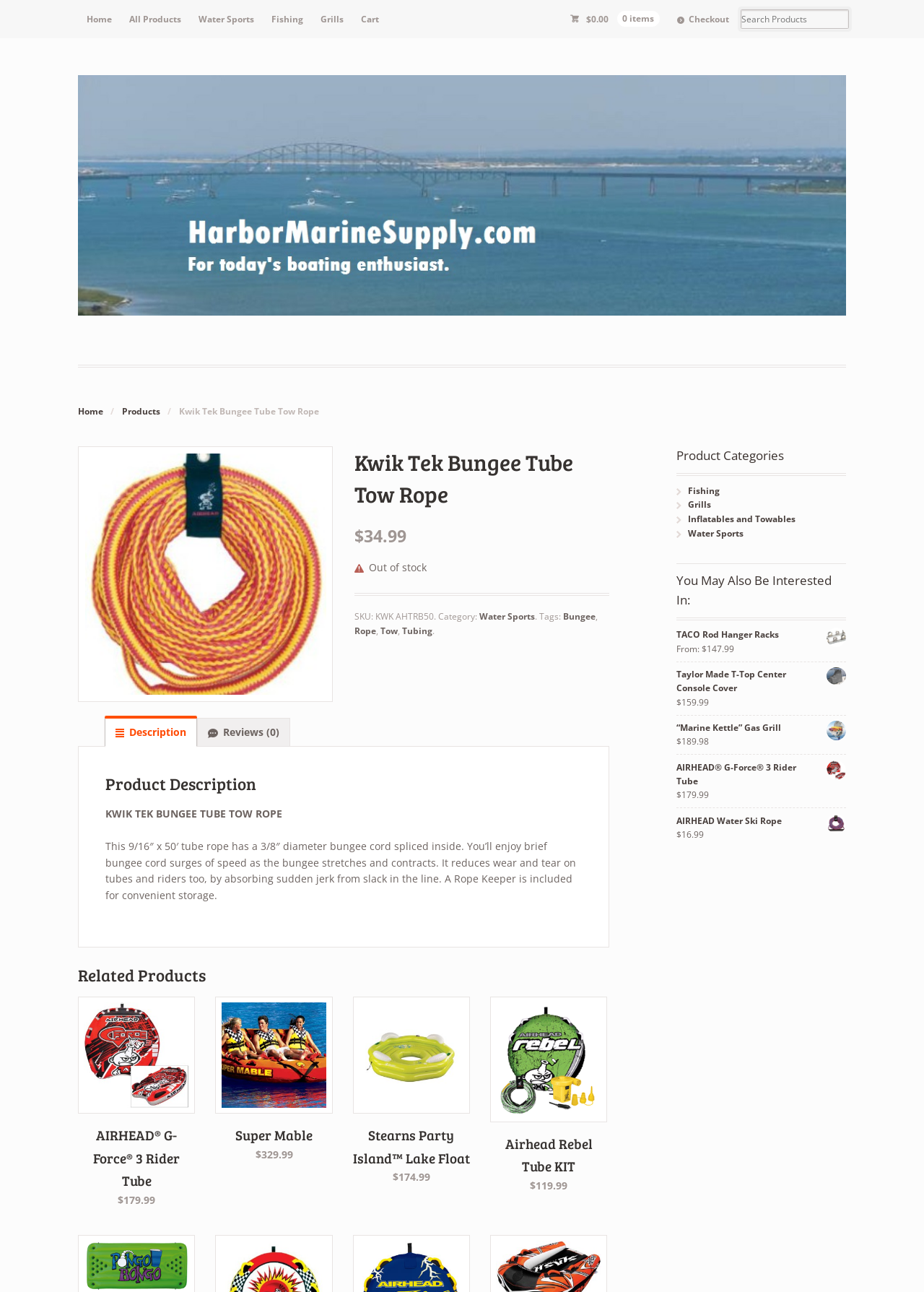What is the price of the Kwik Tek Bungee Tube Tow Rope?
Using the image provided, answer with just one word or phrase.

$34.99